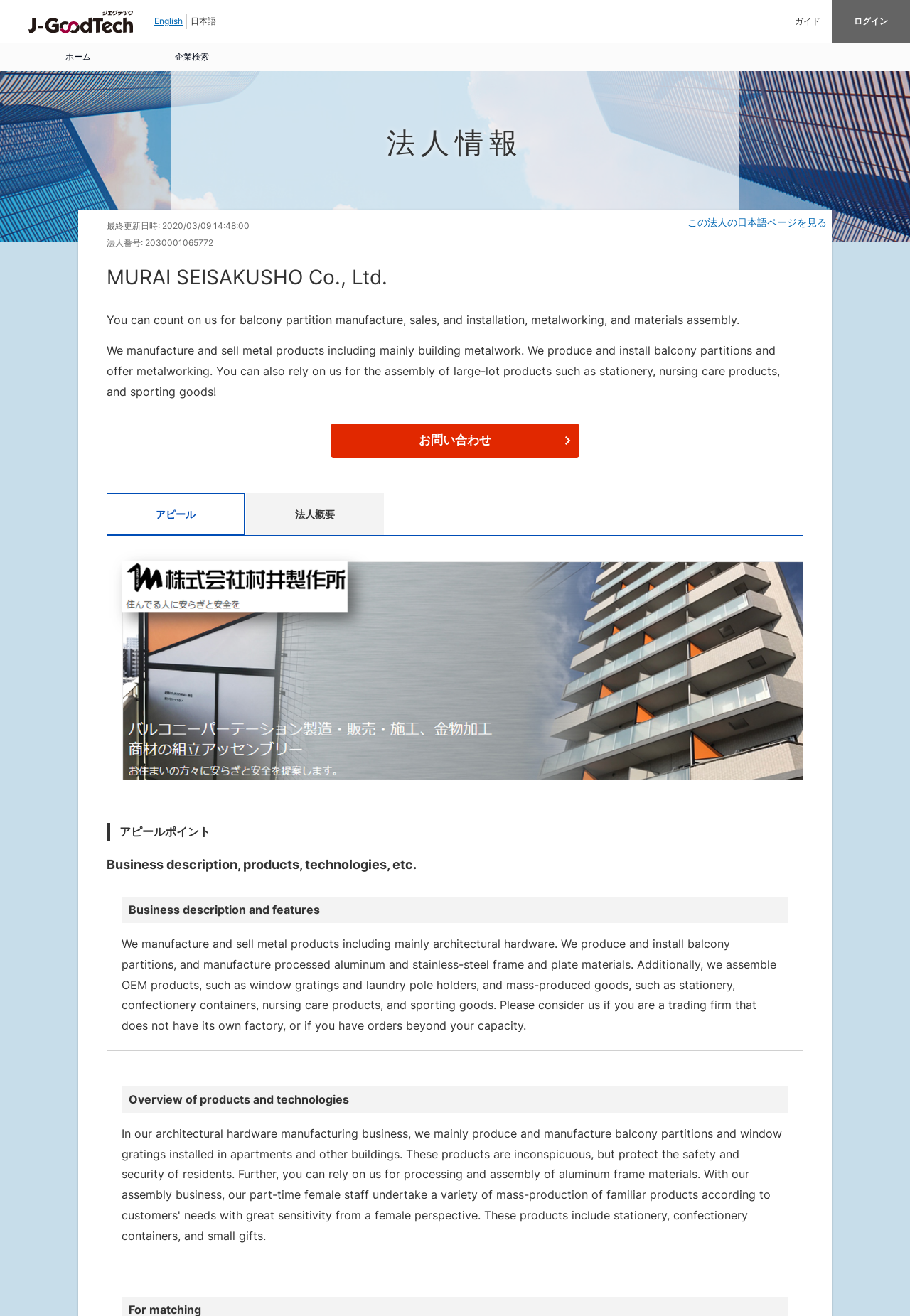Locate the bounding box coordinates of the element that should be clicked to execute the following instruction: "Contact us".

[0.363, 0.322, 0.637, 0.348]